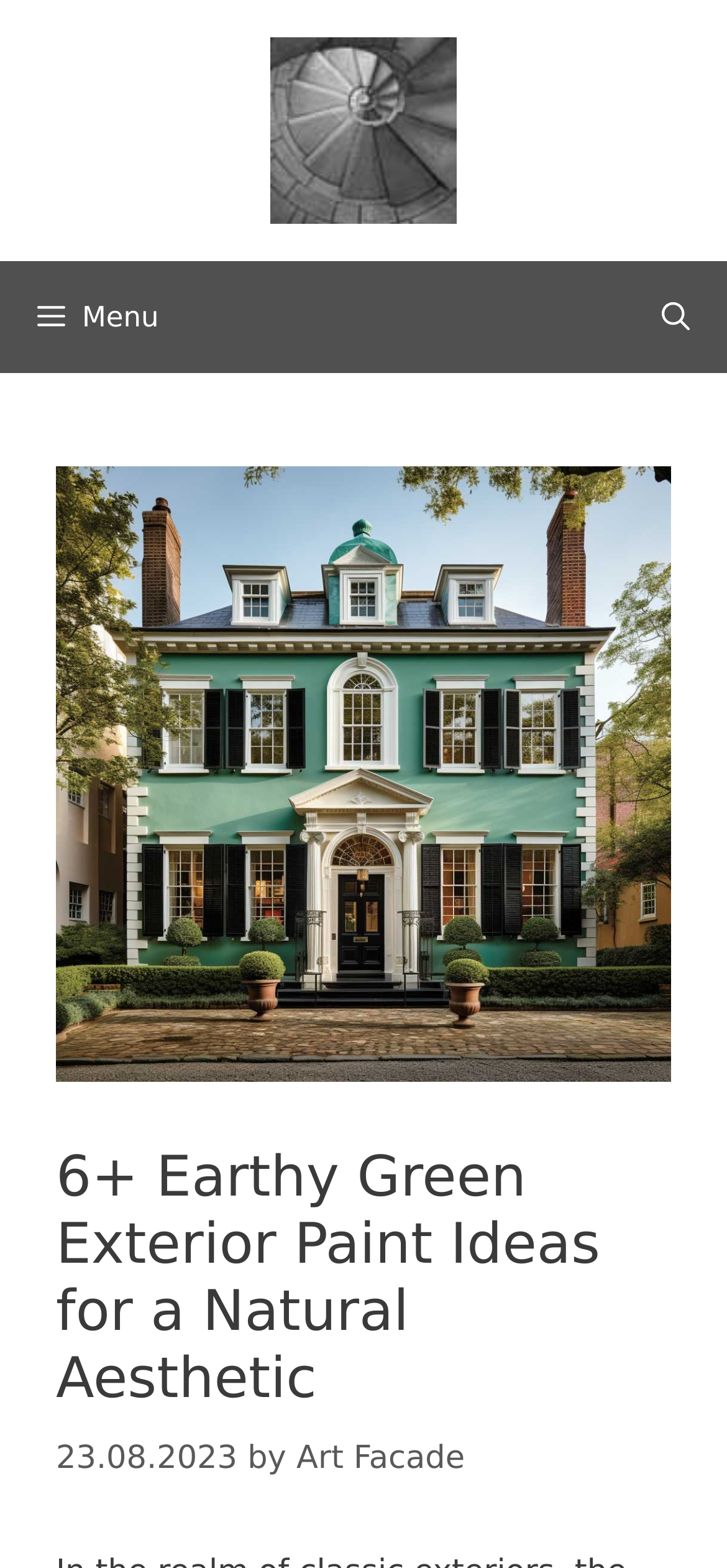Show the bounding box coordinates for the HTML element as described: "Art Facade".

[0.408, 0.918, 0.639, 0.942]